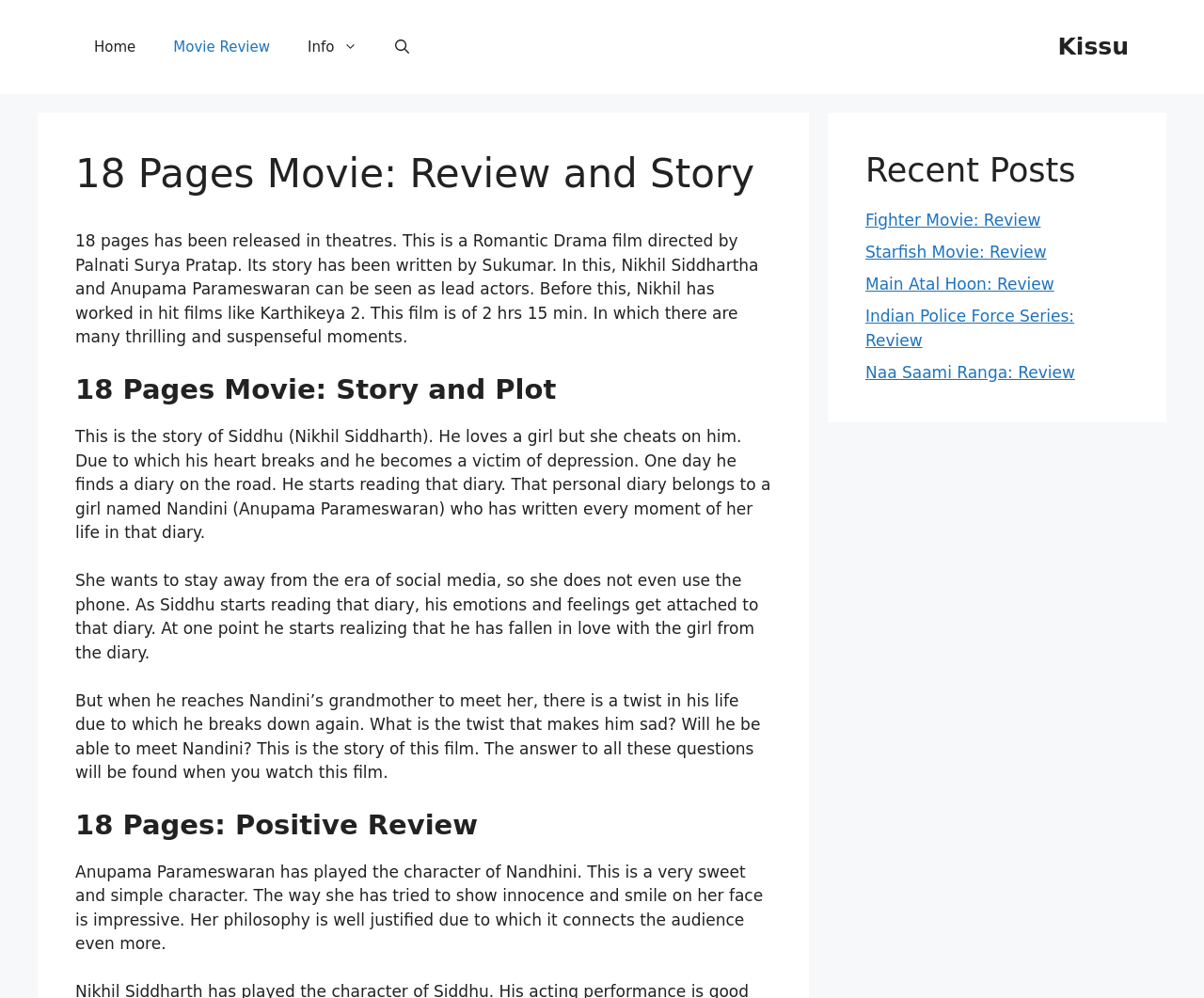Specify the bounding box coordinates of the element's region that should be clicked to achieve the following instruction: "View the 'Fighter Movie: Review'". The bounding box coordinates consist of four float numbers between 0 and 1, in the format [left, top, right, bottom].

[0.719, 0.211, 0.864, 0.23]